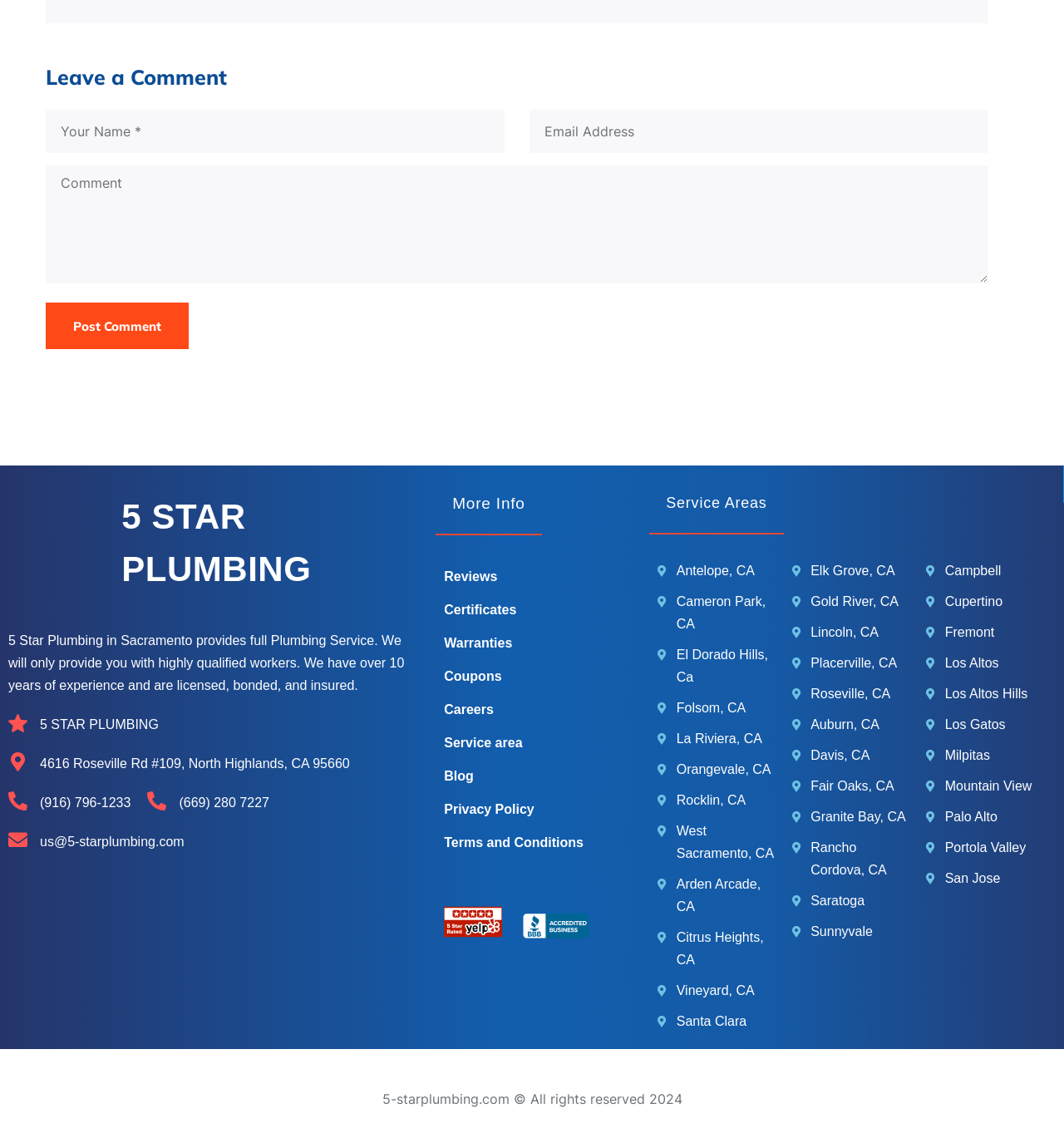Using a single word or phrase, answer the following question: 
How many service areas are listed?

20